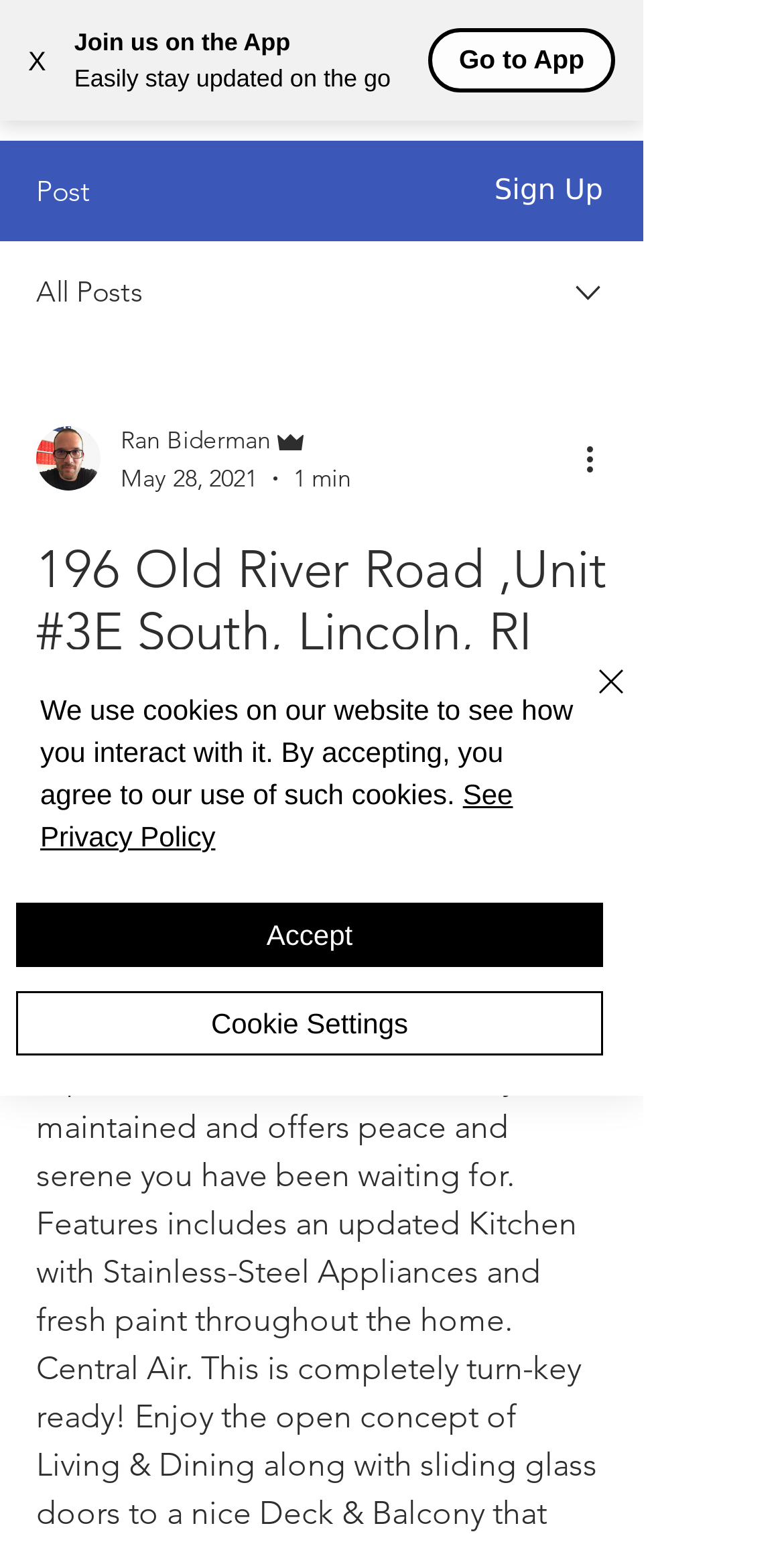Specify the bounding box coordinates for the region that must be clicked to perform the given instruction: "Click the 'More actions' button".

[0.738, 0.282, 0.8, 0.313]